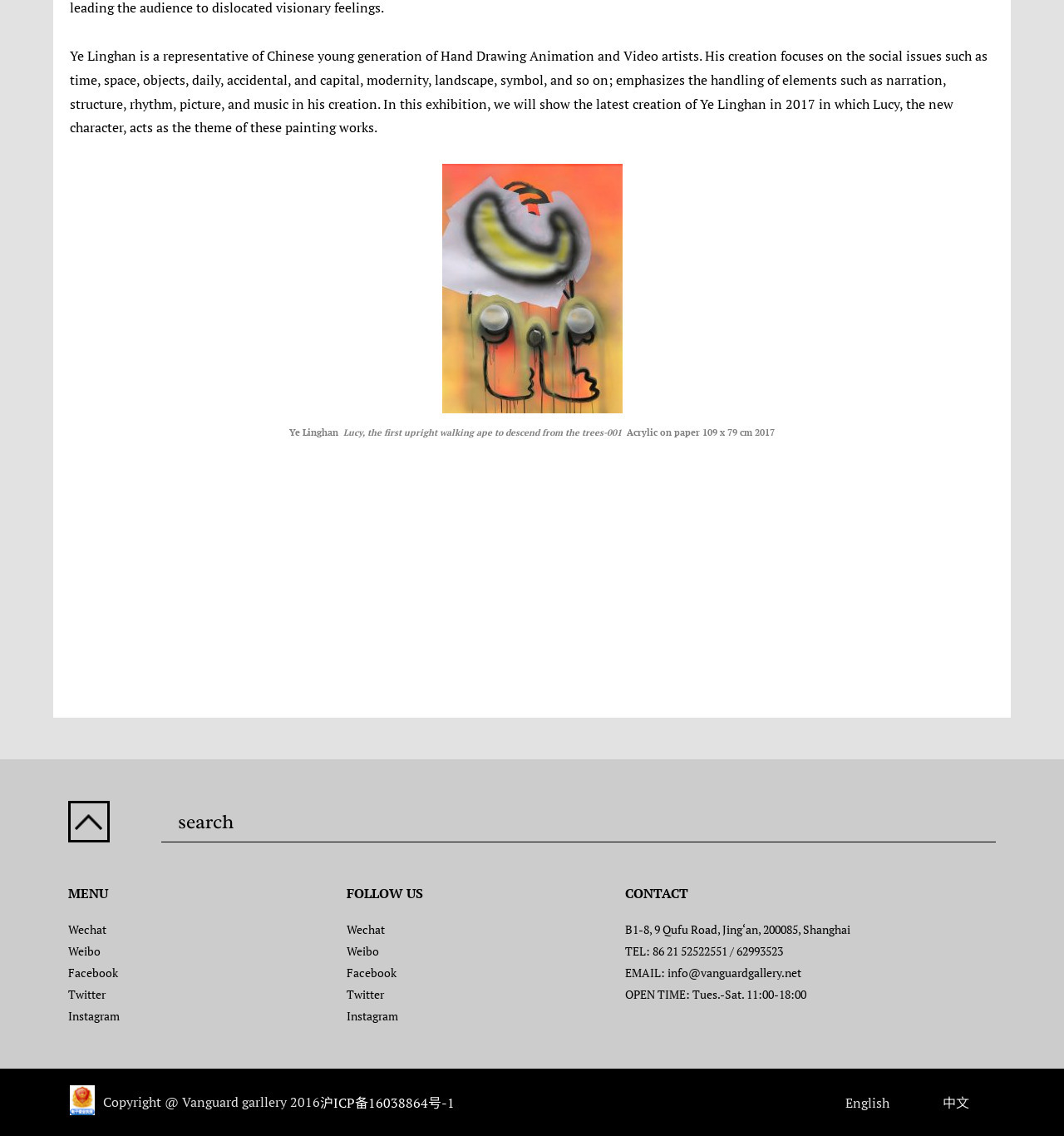Refer to the image and provide an in-depth answer to the question:
What is the theme of the painting works in this exhibition?

The answer can be found in the first StaticText element, which mentions that Lucy is the new character and the theme of the painting works in this exhibition.